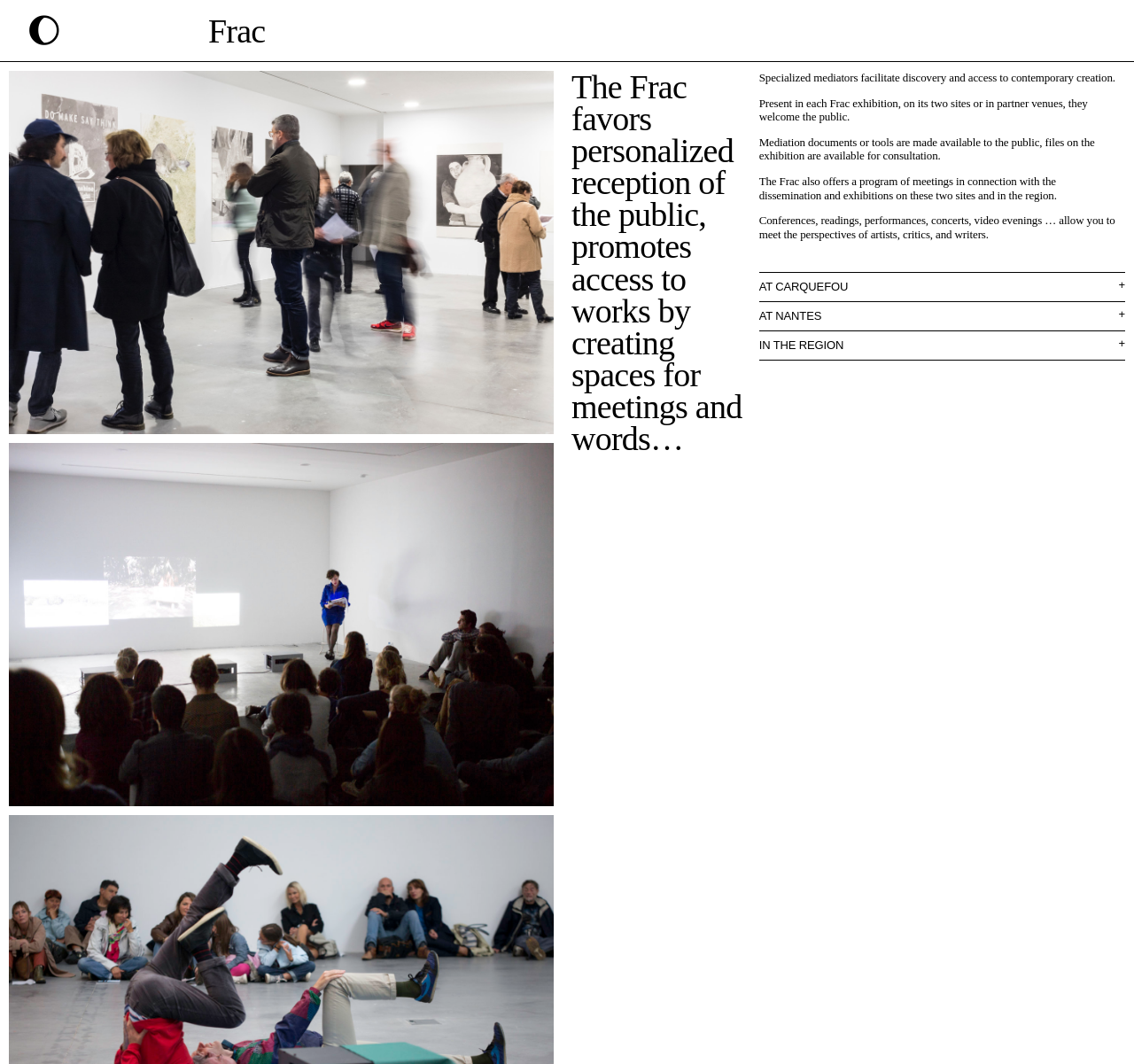Extract the bounding box coordinates for the described element: "Archives". The coordinates should be represented as four float numbers between 0 and 1: [left, top, right, bottom].

[0.023, 0.125, 0.062, 0.138]